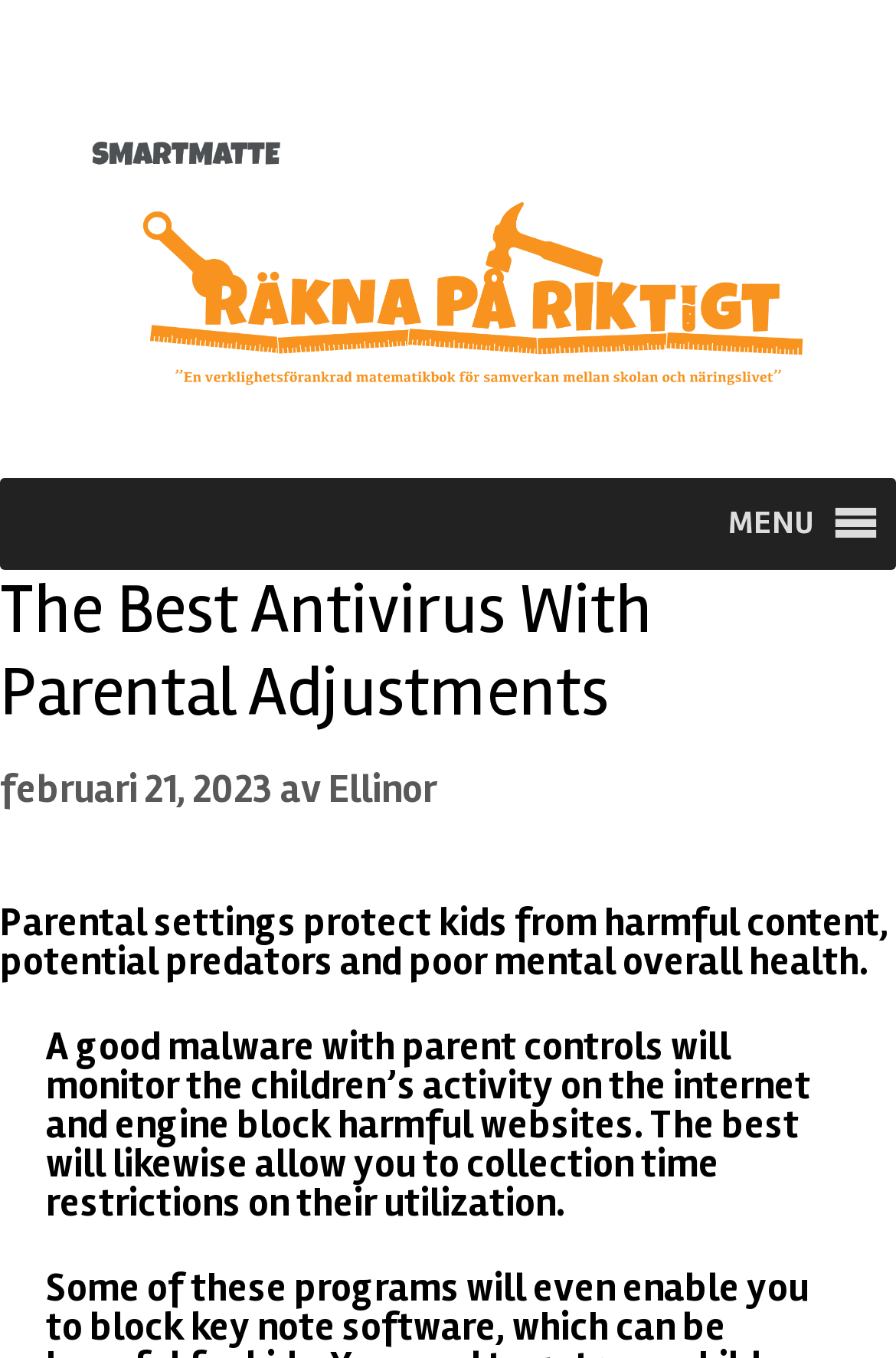Articulate a complete and detailed caption of the webpage elements.

The webpage is about the best antivirus software with parental adjustments. At the top, there is a banner that spans the entire width of the page, containing a link to "Räkna på riktigt" accompanied by an image with the same name. Below the banner, there is a navigation menu labeled "Primär" that takes up the full width of the page. On the right side of the navigation menu, there is a button labeled "MENU" that is not expanded.

Below the navigation menu, there is a header section that occupies the full width of the page. It contains a heading that reads "The Best Antivirus With Parental Adjustments" and a timestamp indicating that the content was published on February 21, 2023, by an author named Ellinor.

Further down, there is a section that discusses the importance of parental settings in protecting kids from harmful content, potential predators, and poor mental health. This section is headed by a subheading that summarizes the benefits of using antivirus software with parent controls. Below the subheading, there is a paragraph of text that explains how such software can monitor children's online activity and block harmful websites, while also allowing parents to set time restrictions on their usage.